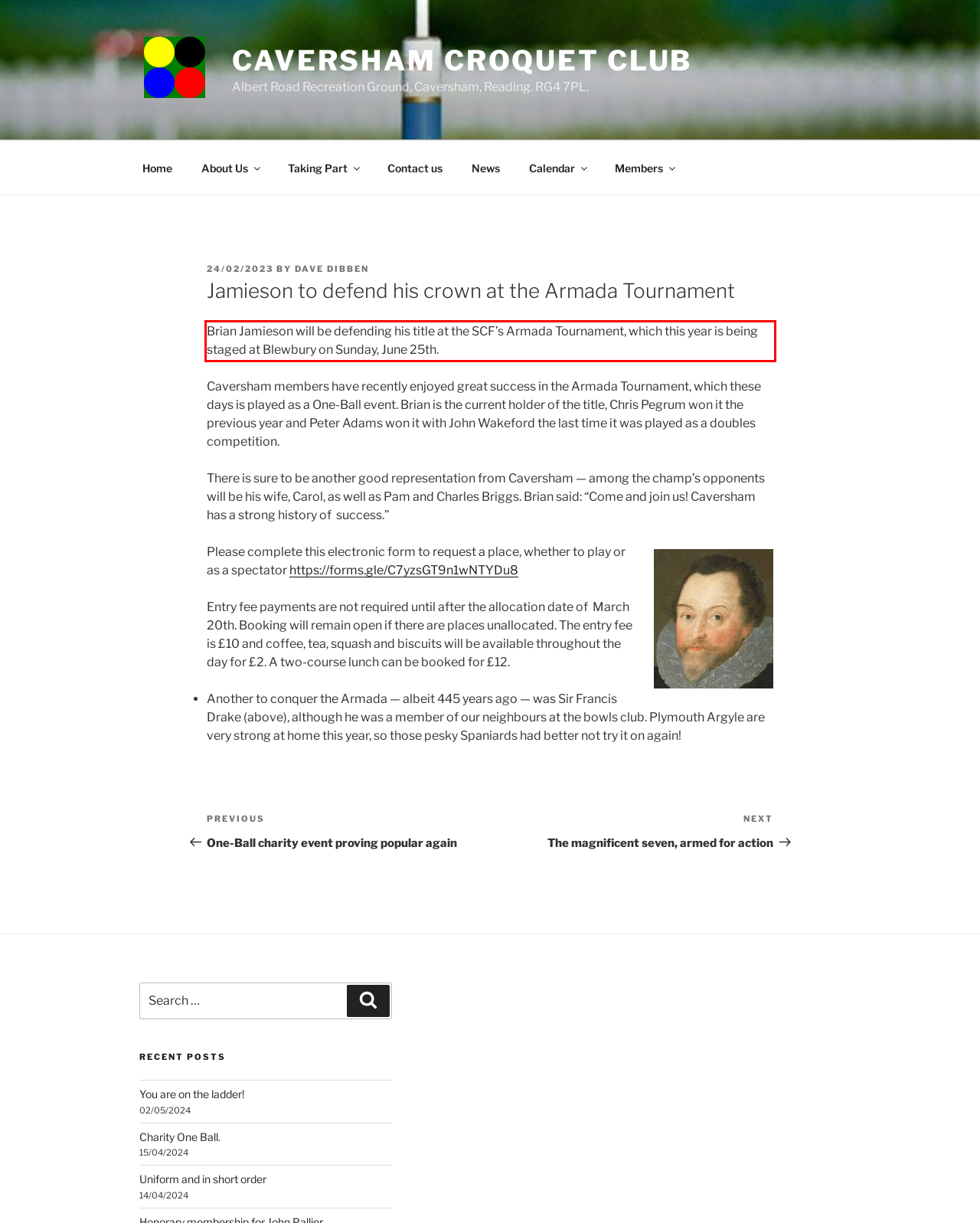Identify and extract the text within the red rectangle in the screenshot of the webpage.

Brian Jamieson will be defending his title at the SCF’s Armada Tournament, which this year is being staged at Blewbury on Sunday, June 25th.